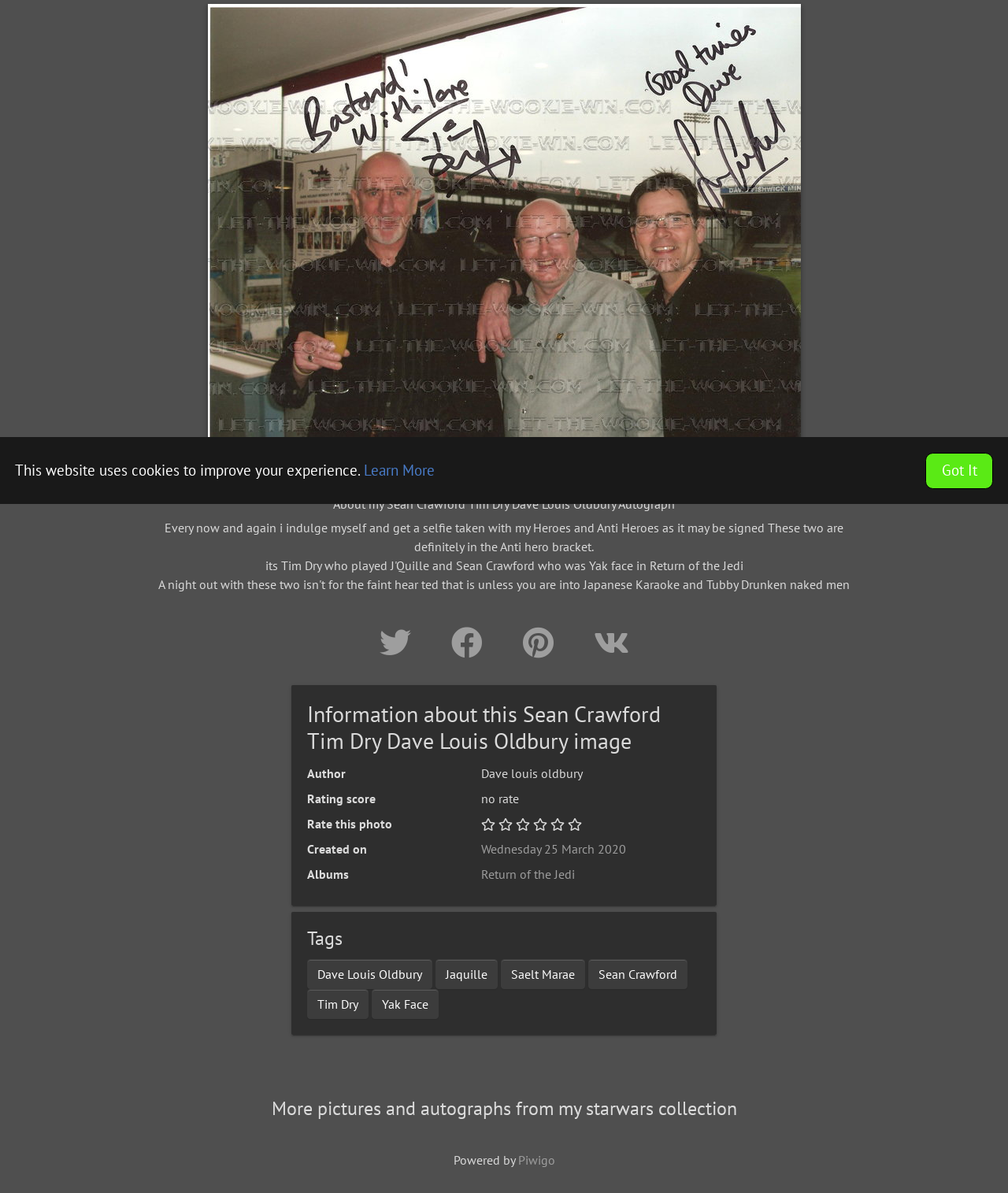Specify the bounding box coordinates (top-left x, top-left y, bottom-right x, bottom-right y) of the UI element in the screenshot that matches this description: Piwigo

[0.514, 0.966, 0.55, 0.979]